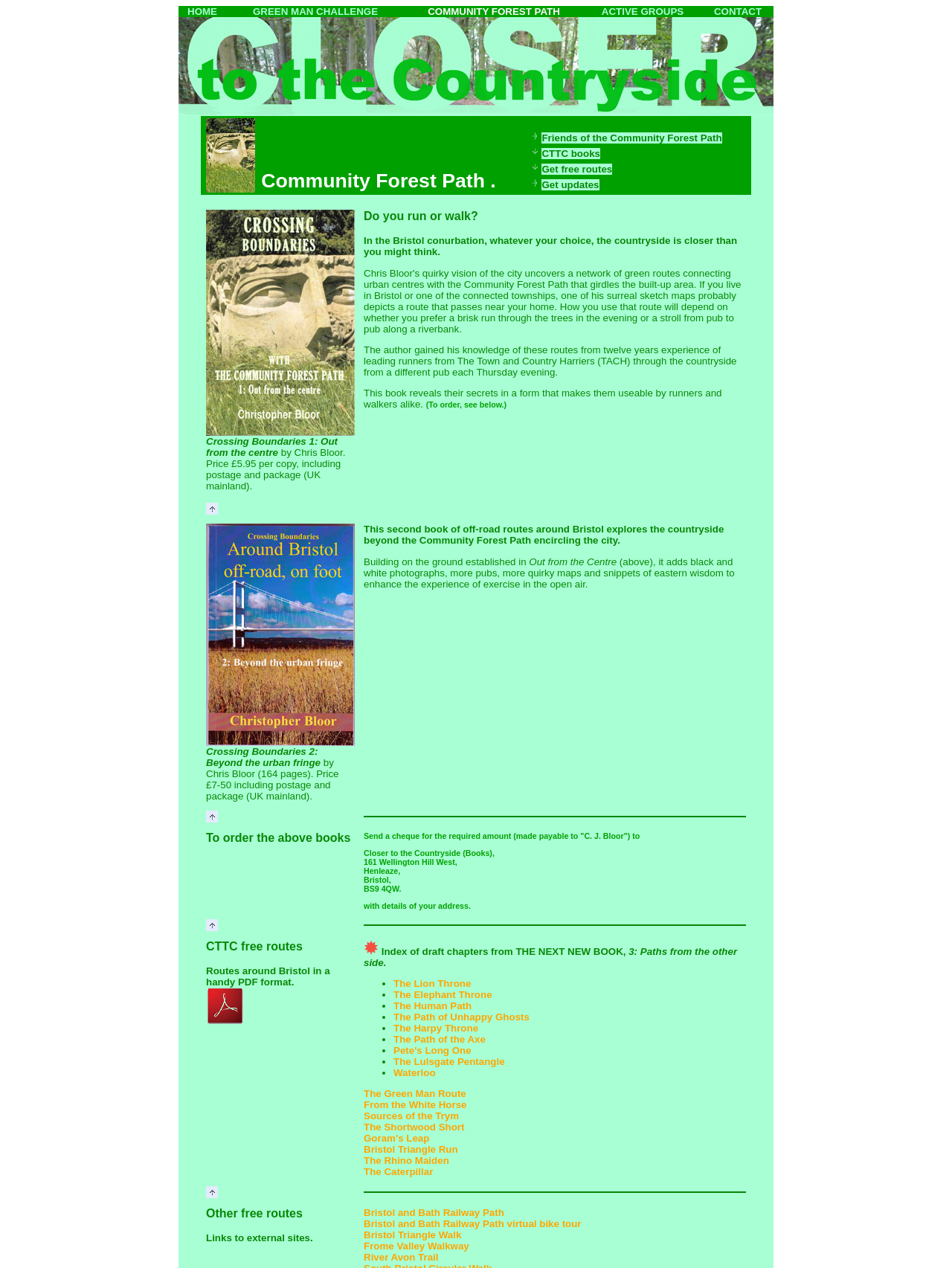What is the purpose of the book 'Crossing Boundaries 1: Out from the centre'?
Examine the image and give a concise answer in one word or a short phrase.

To provide routes for runners and walkers